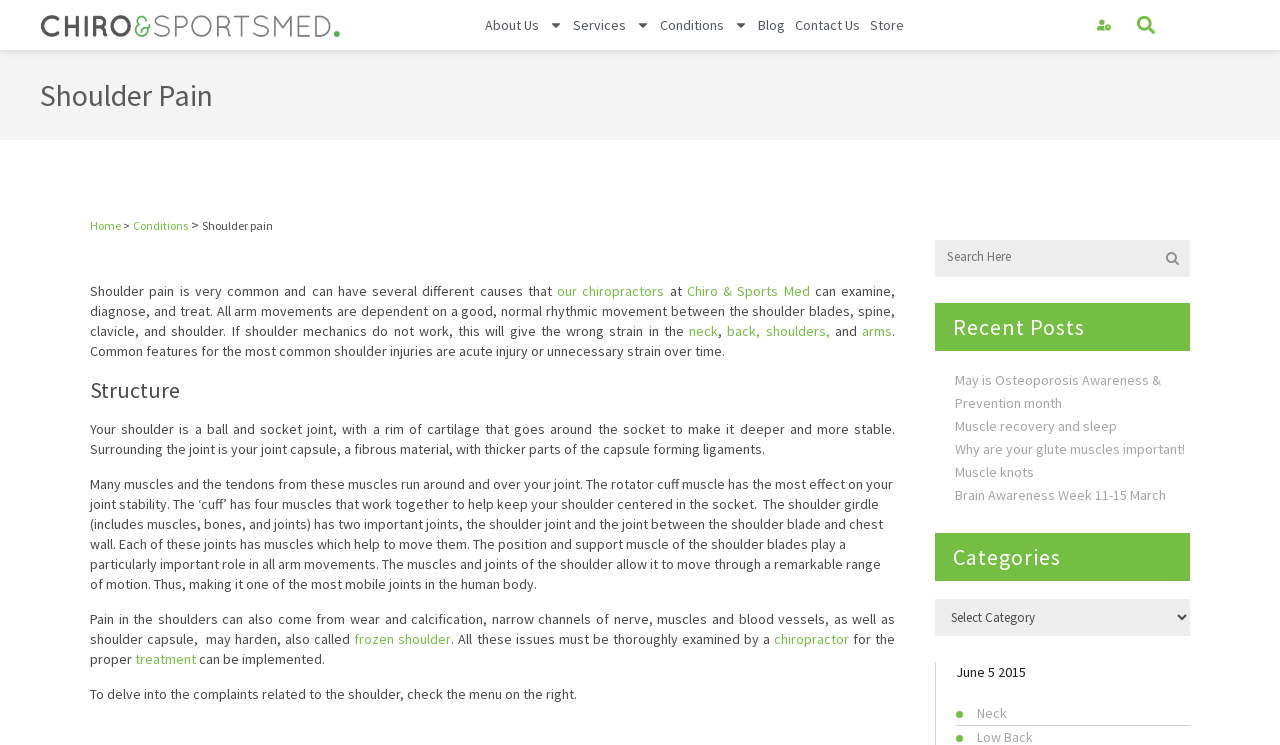What is the name of the chiropractic clinic? Refer to the image and provide a one-word or short phrase answer.

Chiro & Sports Med